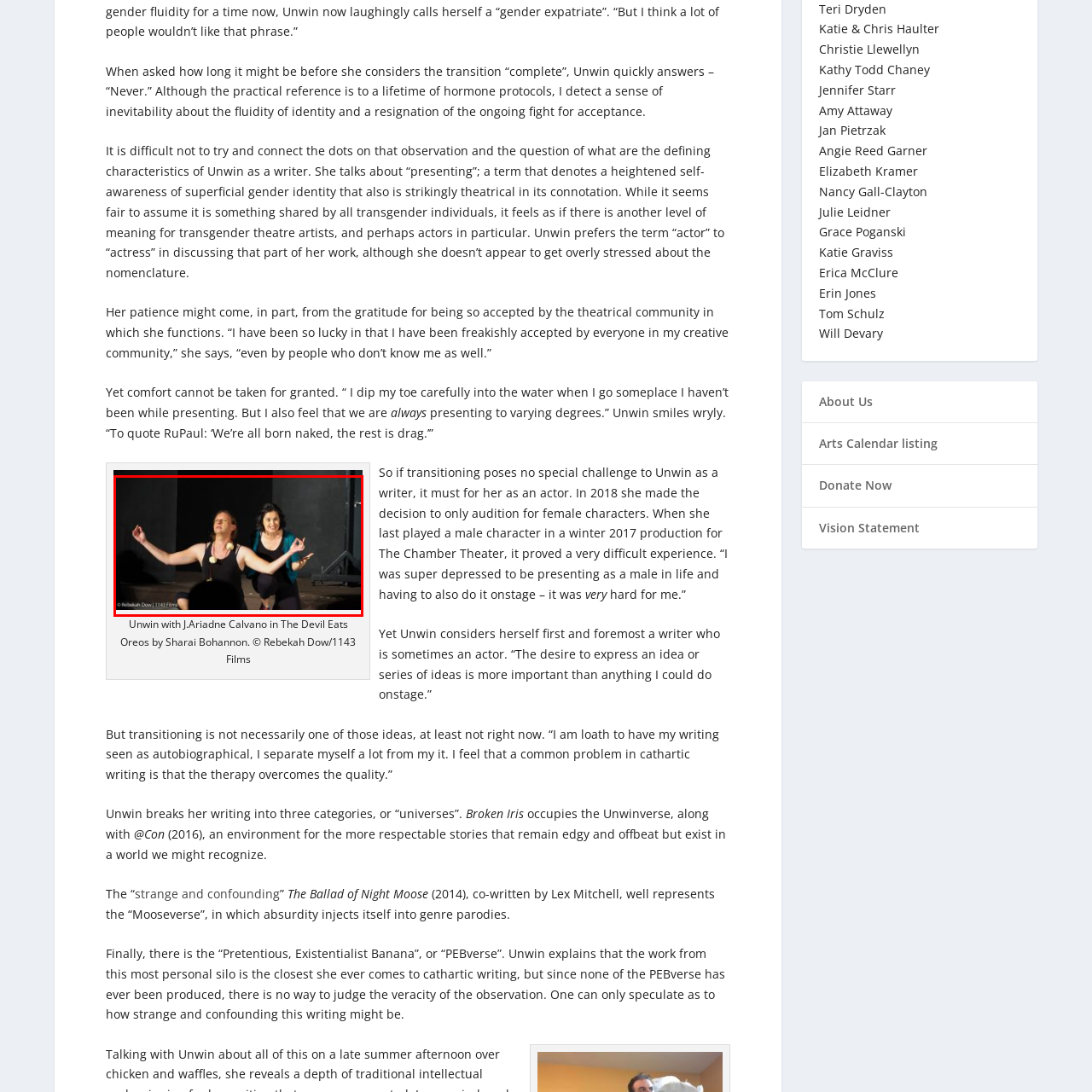Compose a thorough description of the image encased in the red perimeter.

In a vibrant scene from "The Devil Eats Oreos" by Sharai Bohannon, two performers take to the stage, showcasing their dynamic interaction. One actor, dressed in form-fitting attire with a relaxed posture and hands lifted, embodies a sense of freedom and expression. Beside them, another actor, wearing a teal cardigan, engages in a compelling performance with a captivating smile, suggesting a moment of connection and humor. The lighting enhances the theatrical ambiance, focusing attention on their expressive gestures and the emotional depth conveyed in their exchange. This production, captured by photographer Rebekah Dow, highlights the creativity and talent of the performers in the realm of contemporary theater.